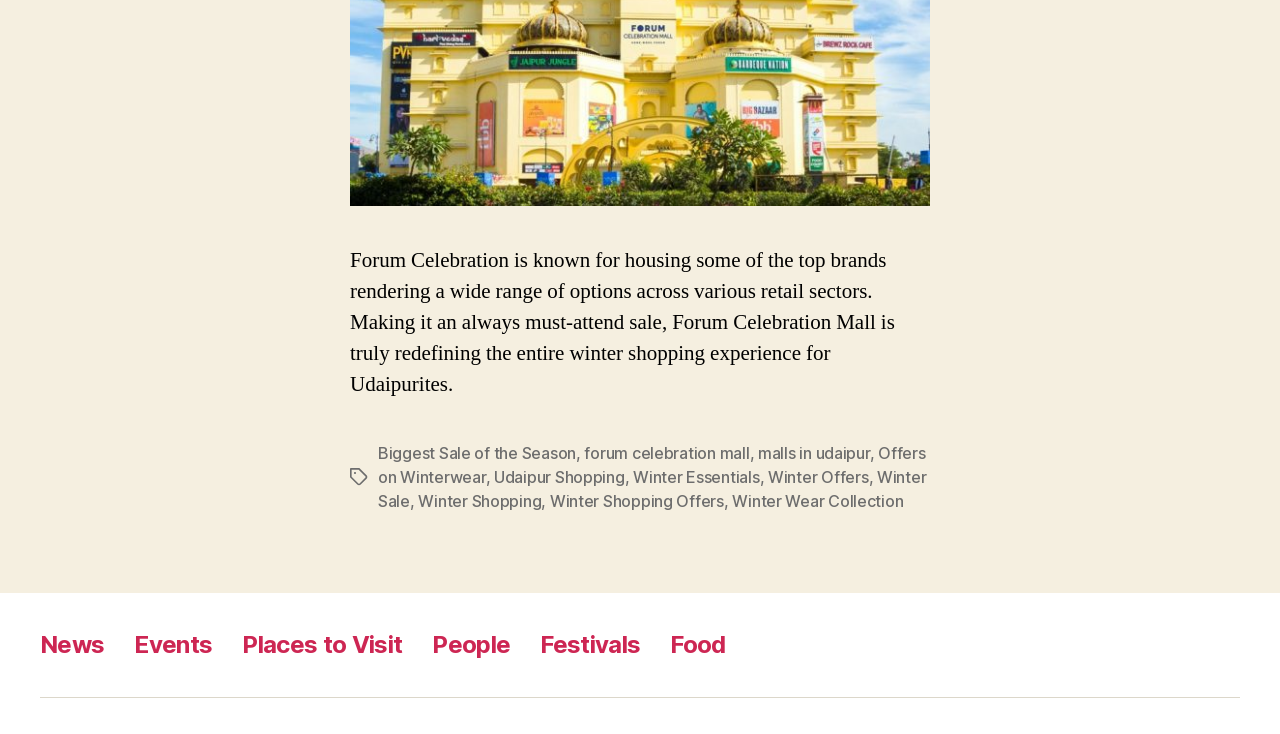What is the context of the phrase 'winter shopping experience'?
Please respond to the question with as much detail as possible.

The static text at the top of the webpage mentions 'redefining the entire winter shopping experience for Udaipurites'. This suggests that the context of the phrase 'winter shopping experience' is Udaipurites, implying that the webpage is discussing winter shopping in relation to the people of Udaipur.